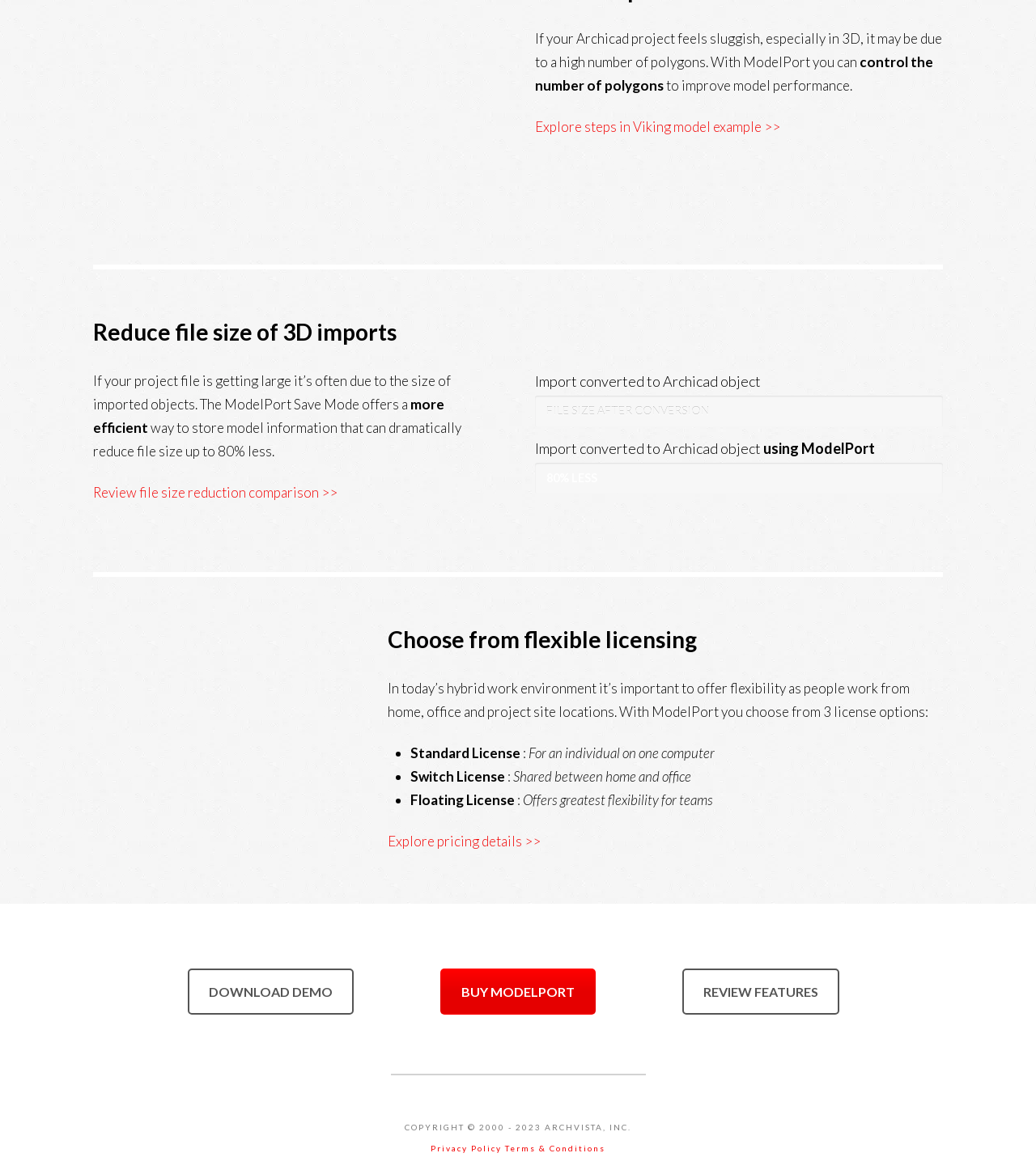Pinpoint the bounding box coordinates of the clickable area needed to execute the instruction: "Explore steps in Viking model example". The coordinates should be specified as four float numbers between 0 and 1, i.e., [left, top, right, bottom].

[0.516, 0.101, 0.753, 0.115]